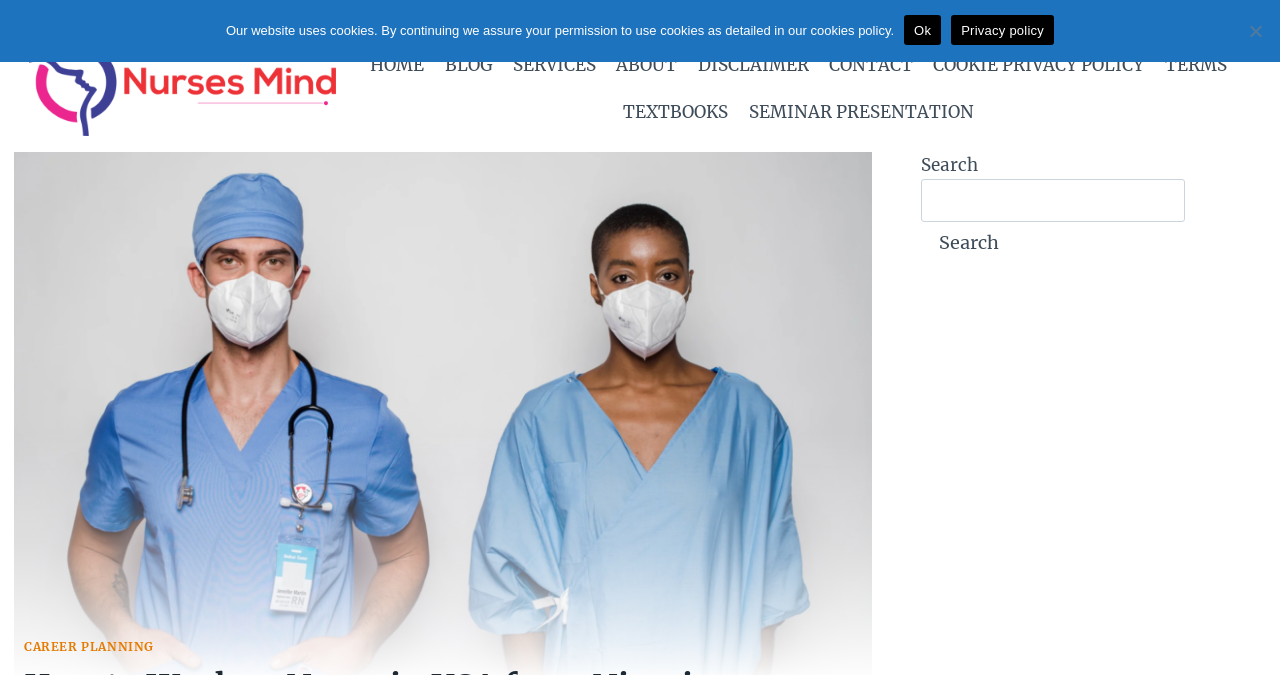Please determine the bounding box coordinates, formatted as (top-left x, top-left y, bottom-right x, bottom-right y), with all values as floating point numbers between 0 and 1. Identify the bounding box of the region described as: parent_node: Search name="s"

[0.72, 0.265, 0.926, 0.329]